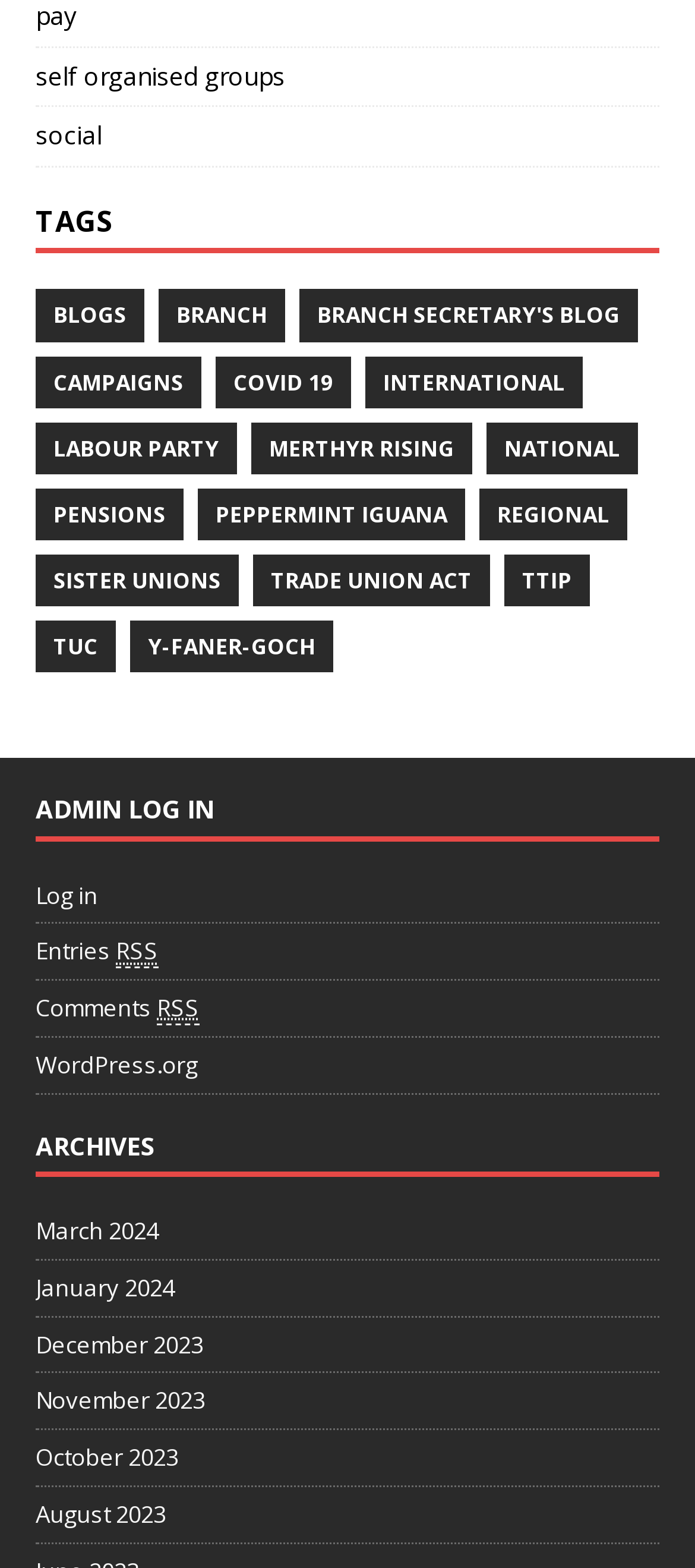What is the position of the 'LABOUR PARTY' link? Please answer the question using a single word or phrase based on the image.

Fourth link under 'TAGS'